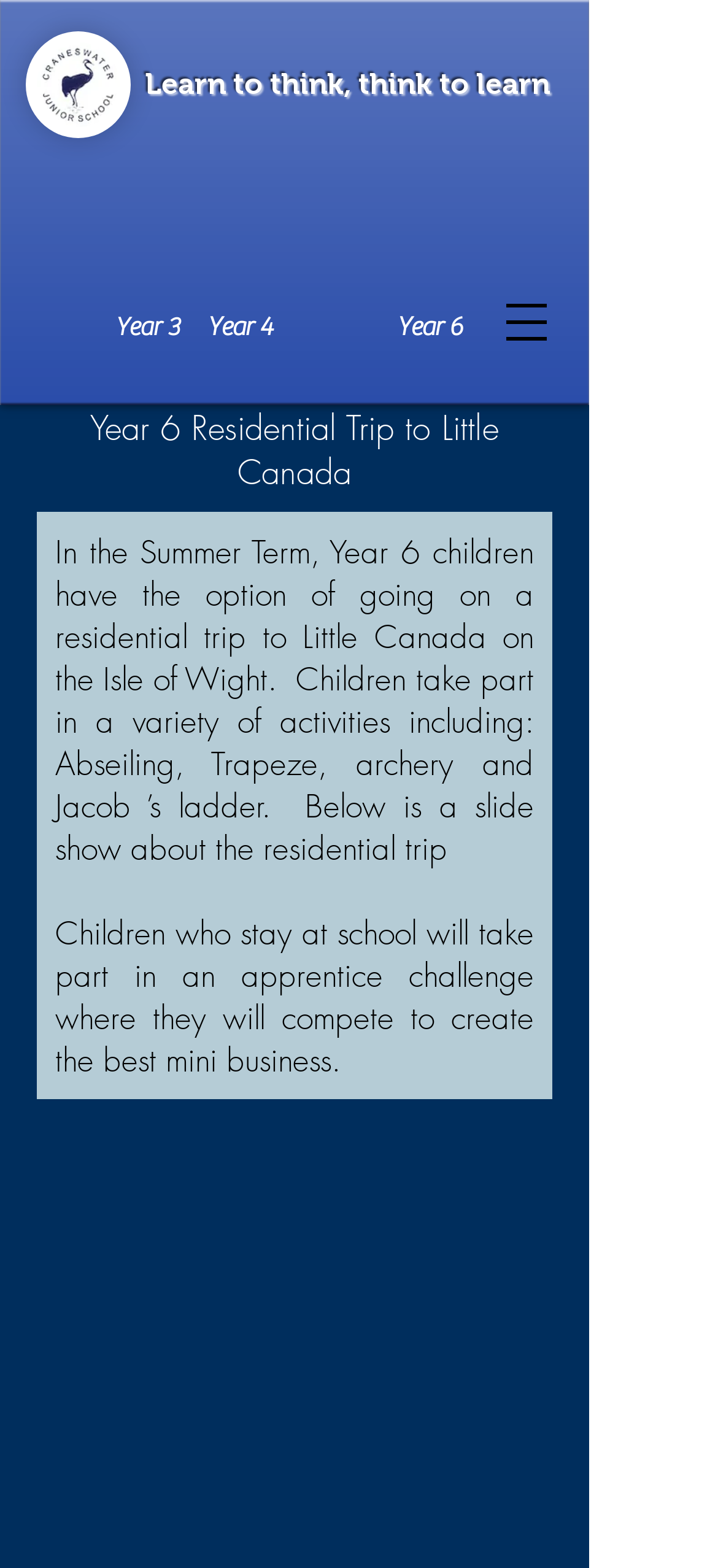Give a one-word or one-phrase response to the question:
What is the location of the residential trip?

Isle of Wight